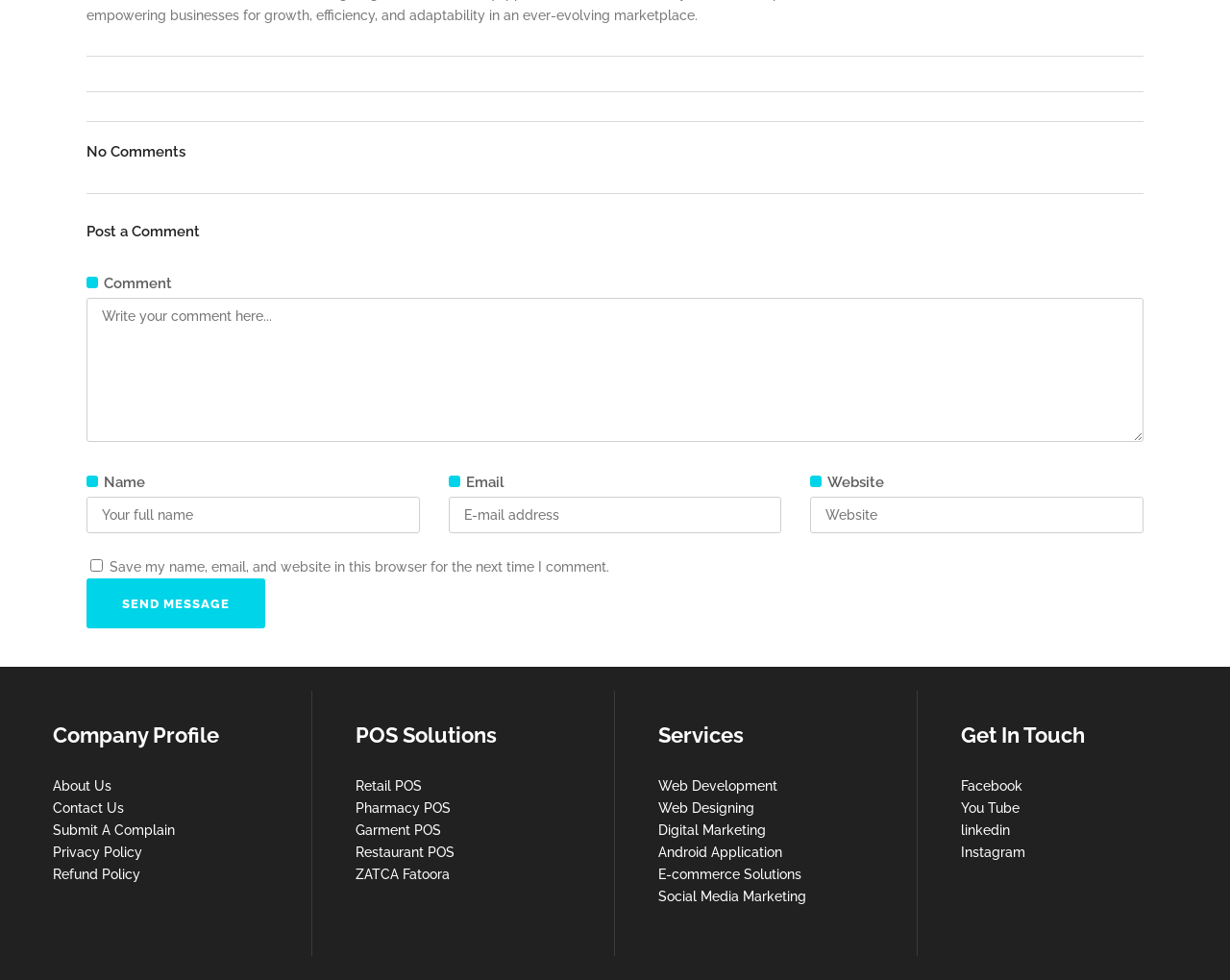Find the bounding box coordinates of the area to click in order to follow the instruction: "Visit the About Us page".

[0.043, 0.794, 0.091, 0.81]